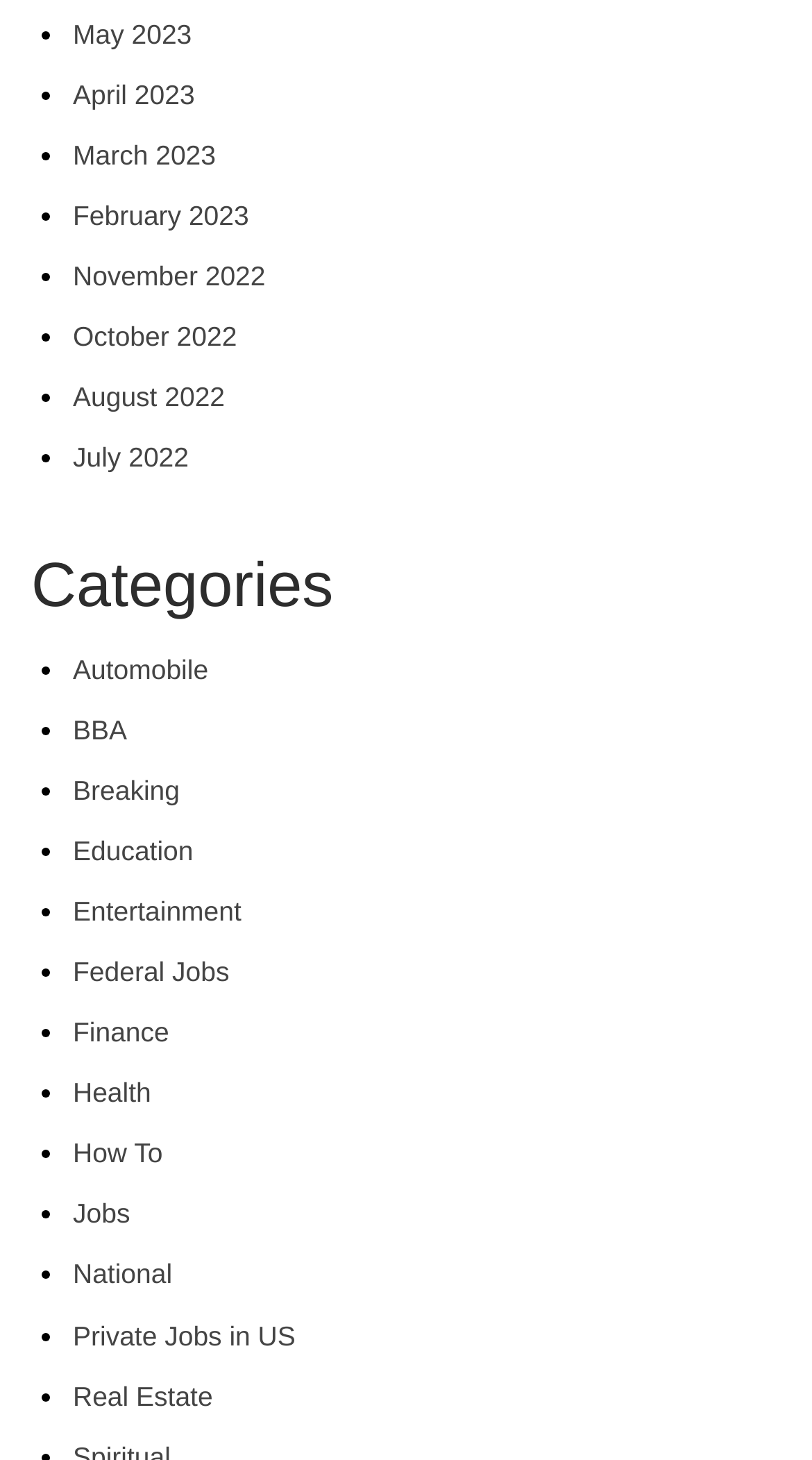What is the position of the 'Education' link?
Kindly offer a detailed explanation using the data available in the image.

By comparing the y1 and y2 coordinates of the links, I determined that the 'Education' link is positioned below the 'Breaking' link. The 'Education' link has a y1 coordinate of 0.572, which is greater than the y1 coordinate of the 'Breaking' link, indicating that it is located below it.